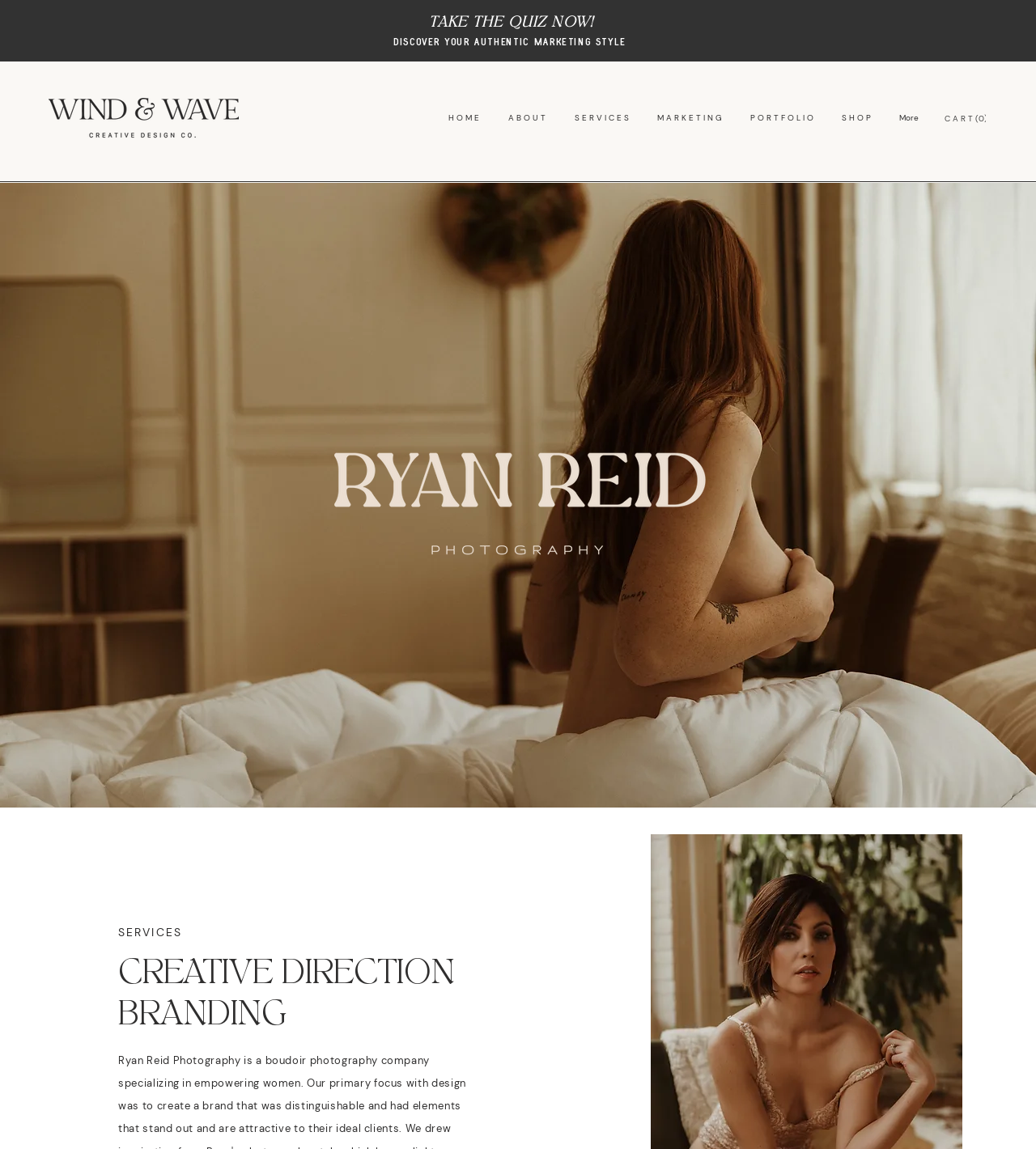What is the name of the company?
Look at the image and respond with a one-word or short phrase answer.

Ryan Reid Photography